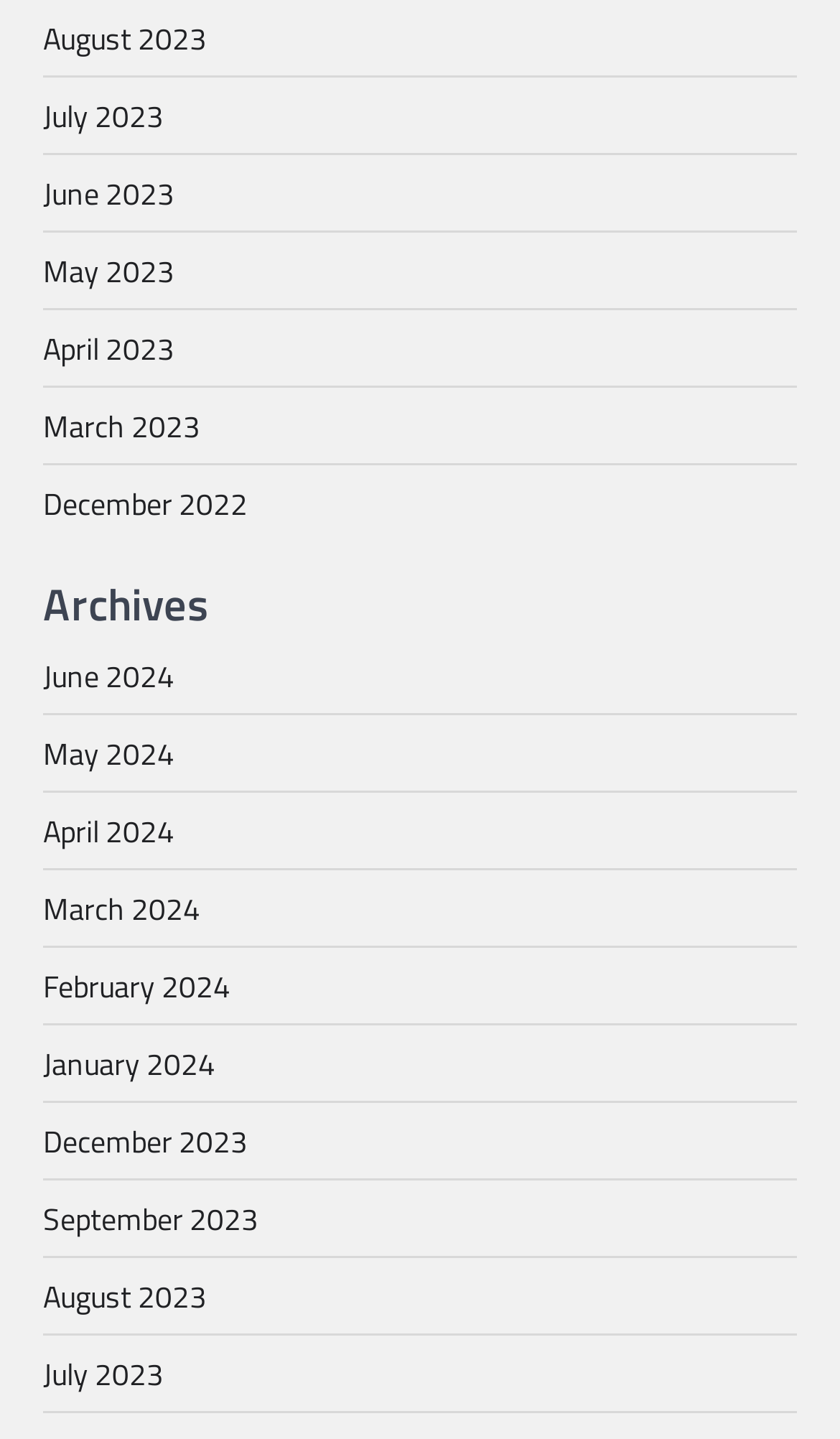Determine the bounding box coordinates for the element that should be clicked to follow this instruction: "view archives for December 2022". The coordinates should be given as four float numbers between 0 and 1, in the format [left, top, right, bottom].

[0.051, 0.333, 0.295, 0.365]